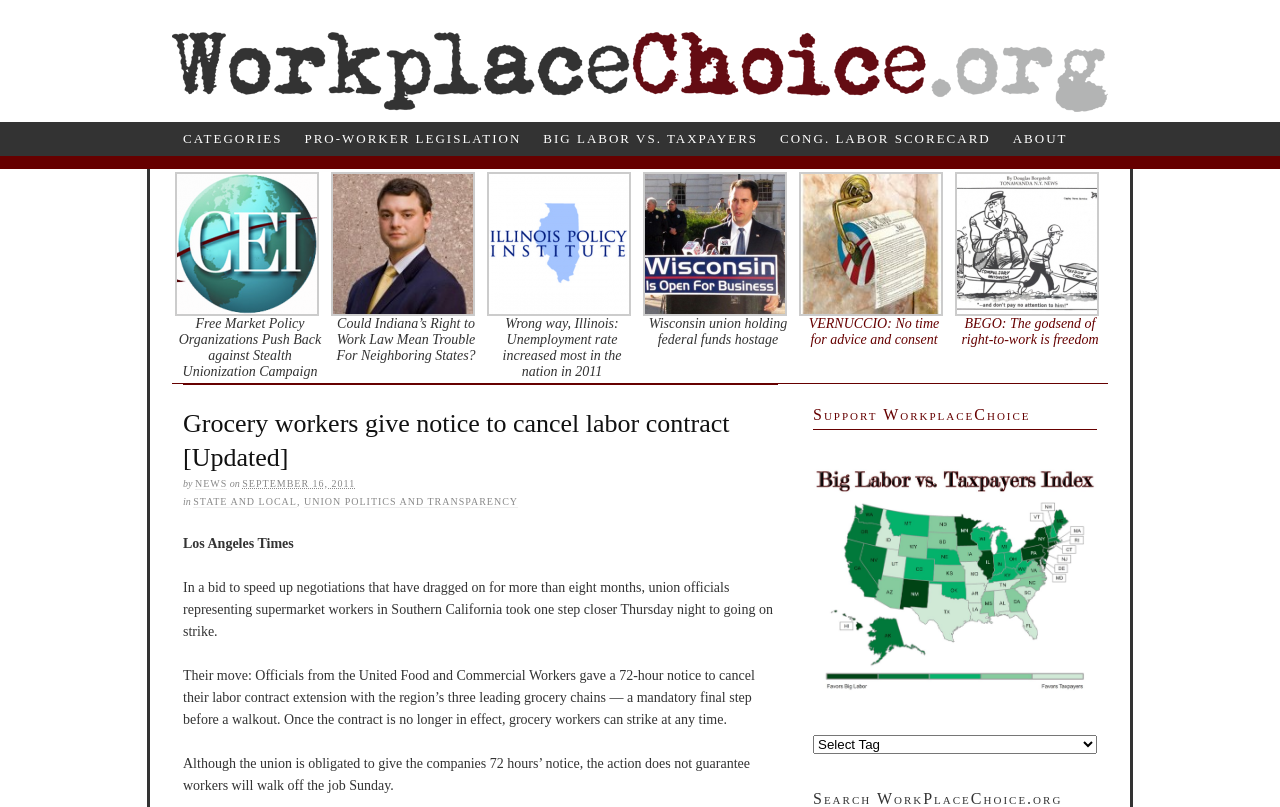How many hours' notice did the union give?
Look at the screenshot and provide an in-depth answer.

According to the article, the union officials representing supermarket workers gave a 72-hour notice to cancel their labor contract extension with the region's three leading grocery chains.